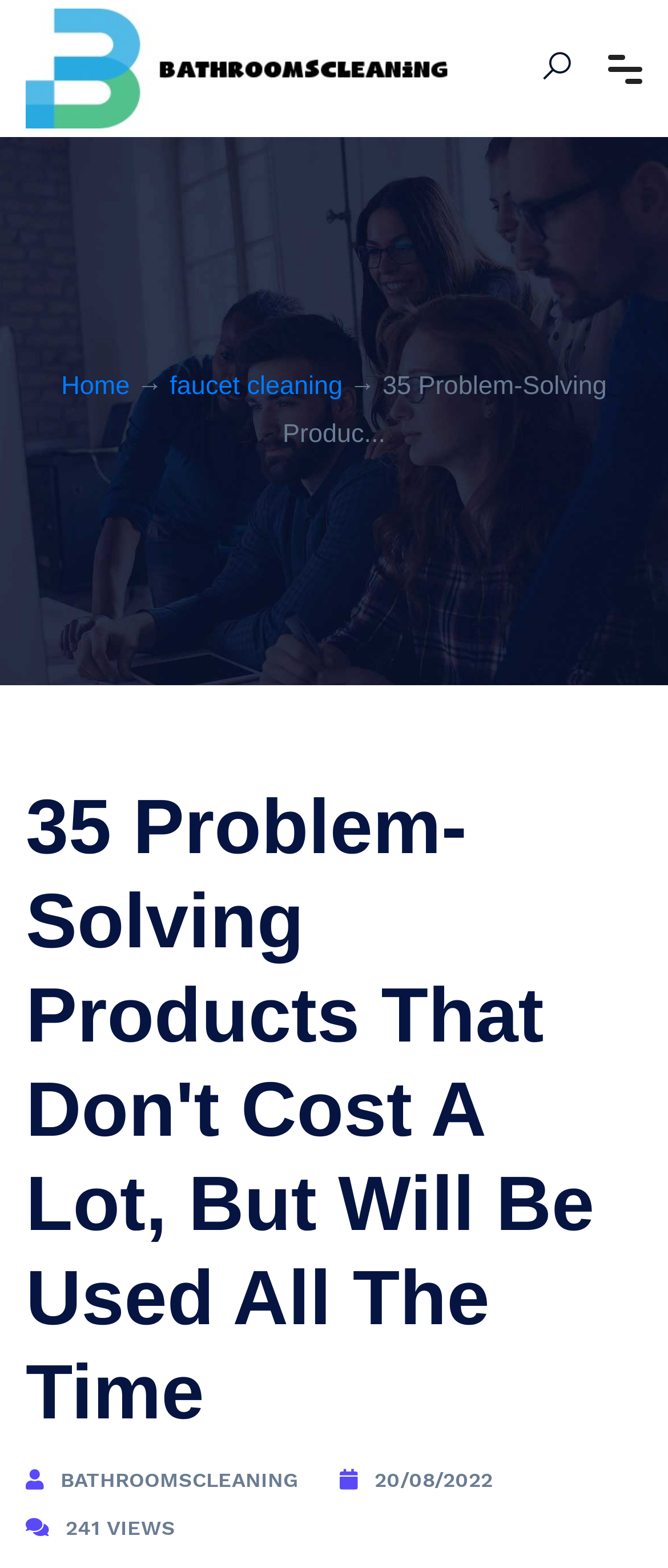What is the topic of the webpage's content?
Based on the image, answer the question with as much detail as possible.

I found the heading '35 Problem-Solving Products That Don't Cost A Lot, But Will Be Used All The Time' at the top of the webpage, which suggests that the topic of the webpage's content is problem-solving products.